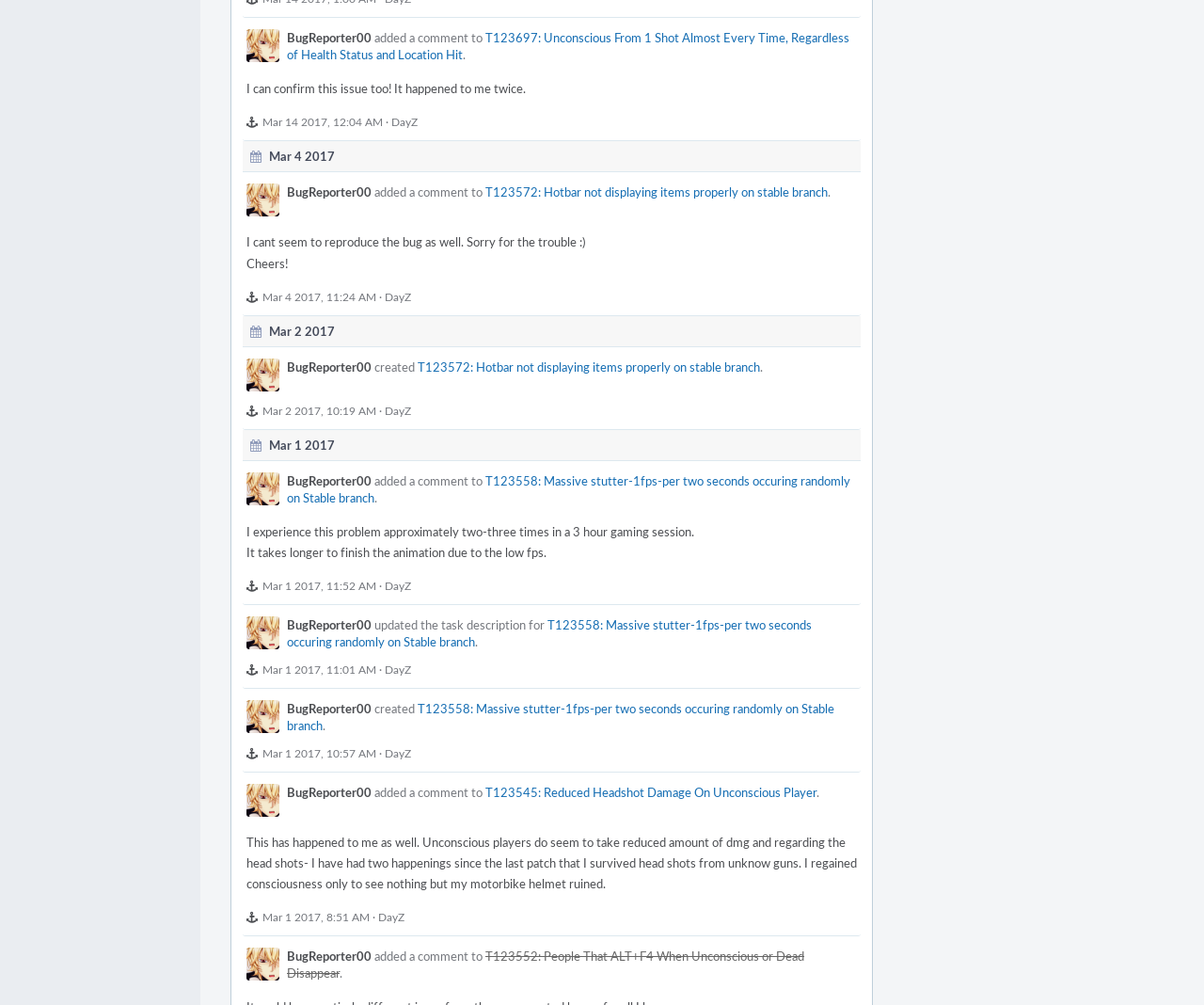What is the purpose of the webpage?
Look at the image and respond with a single word or a short phrase.

Bug tracking